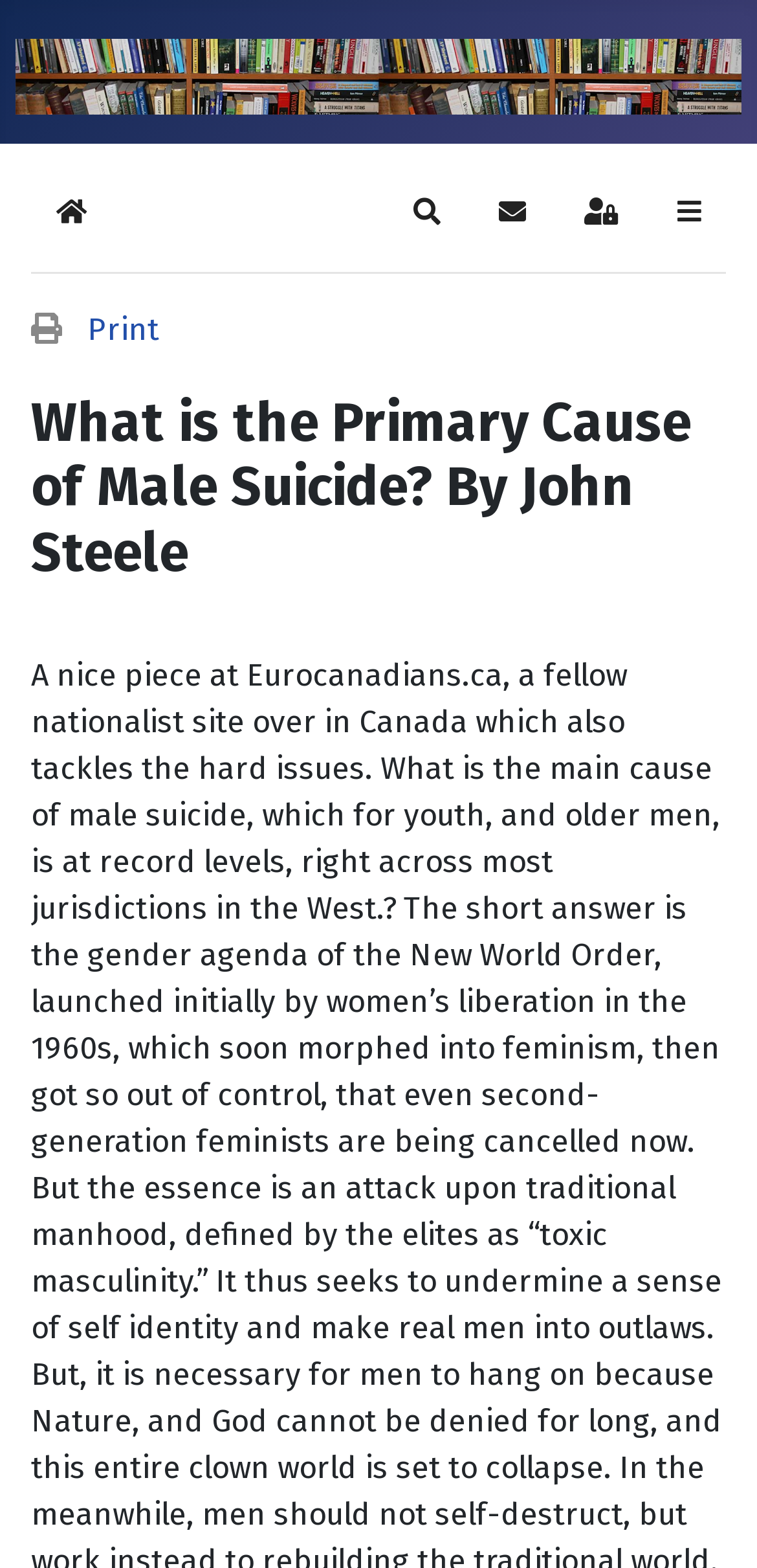Based on the element description alt="blog.alor.org", identify the bounding box of the UI element in the given webpage screenshot. The coordinates should be in the format (top-left x, top-left y, bottom-right x, bottom-right y) and must be between 0 and 1.

[0.021, 0.022, 0.979, 0.069]